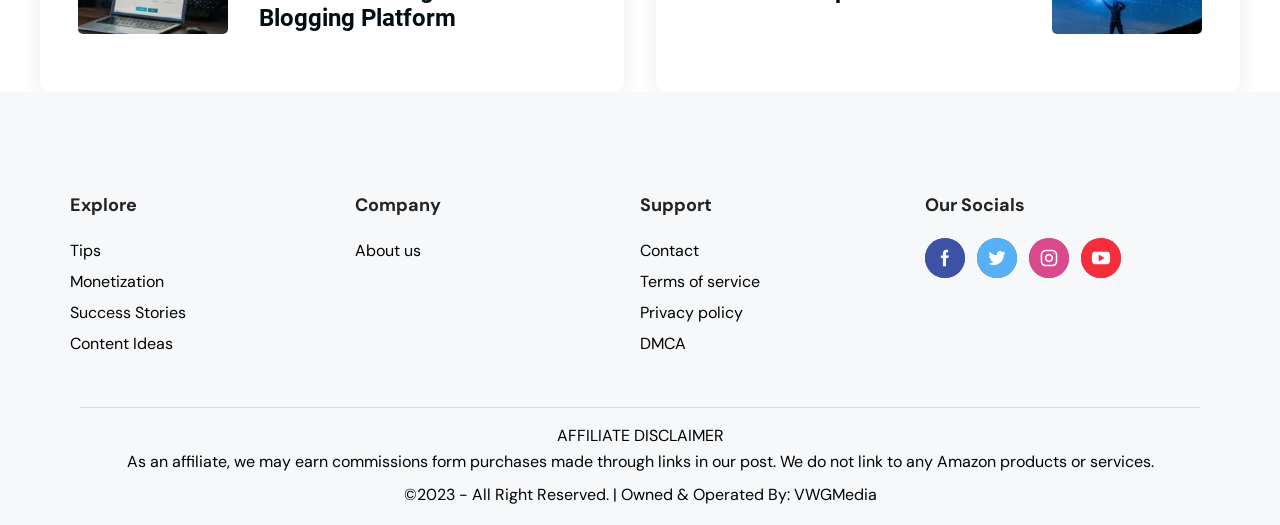Bounding box coordinates are given in the format (top-left x, top-left y, bottom-right x, bottom-right y). All values should be floating point numbers between 0 and 1. Provide the bounding box coordinate for the UI element described as: Content Ideas

[0.055, 0.634, 0.135, 0.674]